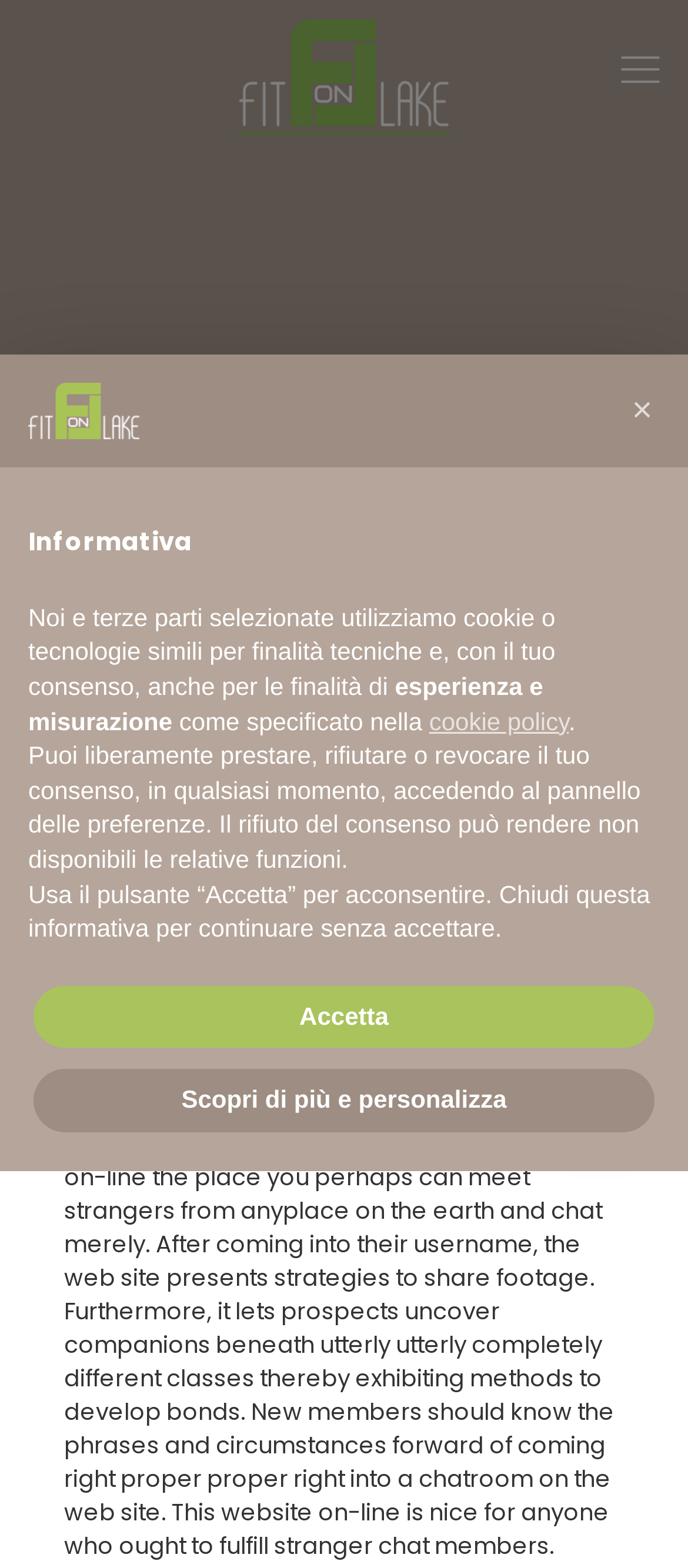Please determine the main heading text of this webpage.

Omegle Vs Chat Blink Examine Variations & Reviews?